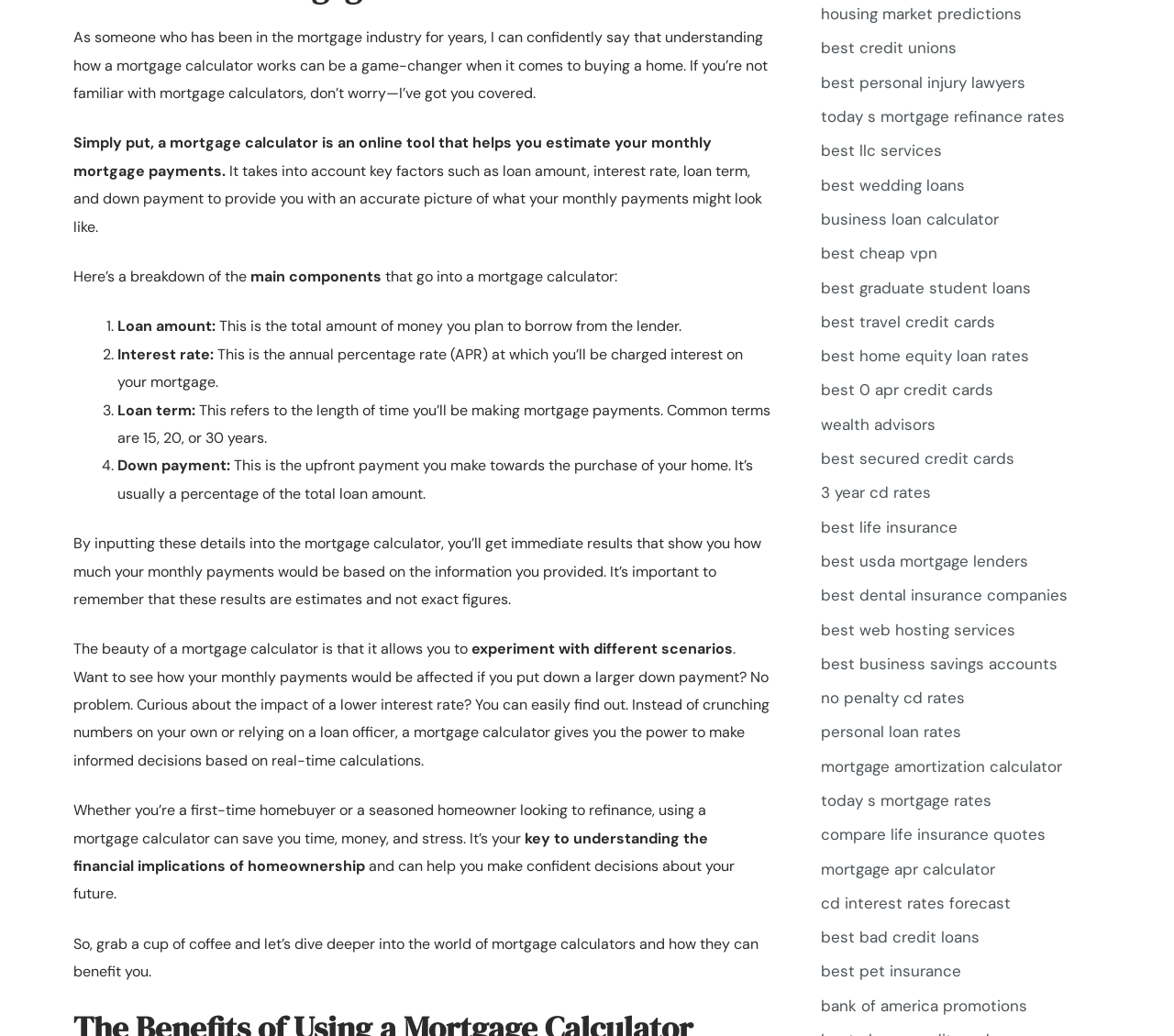Please find the bounding box for the following UI element description. Provide the coordinates in (top-left x, top-left y, bottom-right x, bottom-right y) format, with values between 0 and 1: best secured credit cards

[0.699, 0.433, 0.864, 0.452]